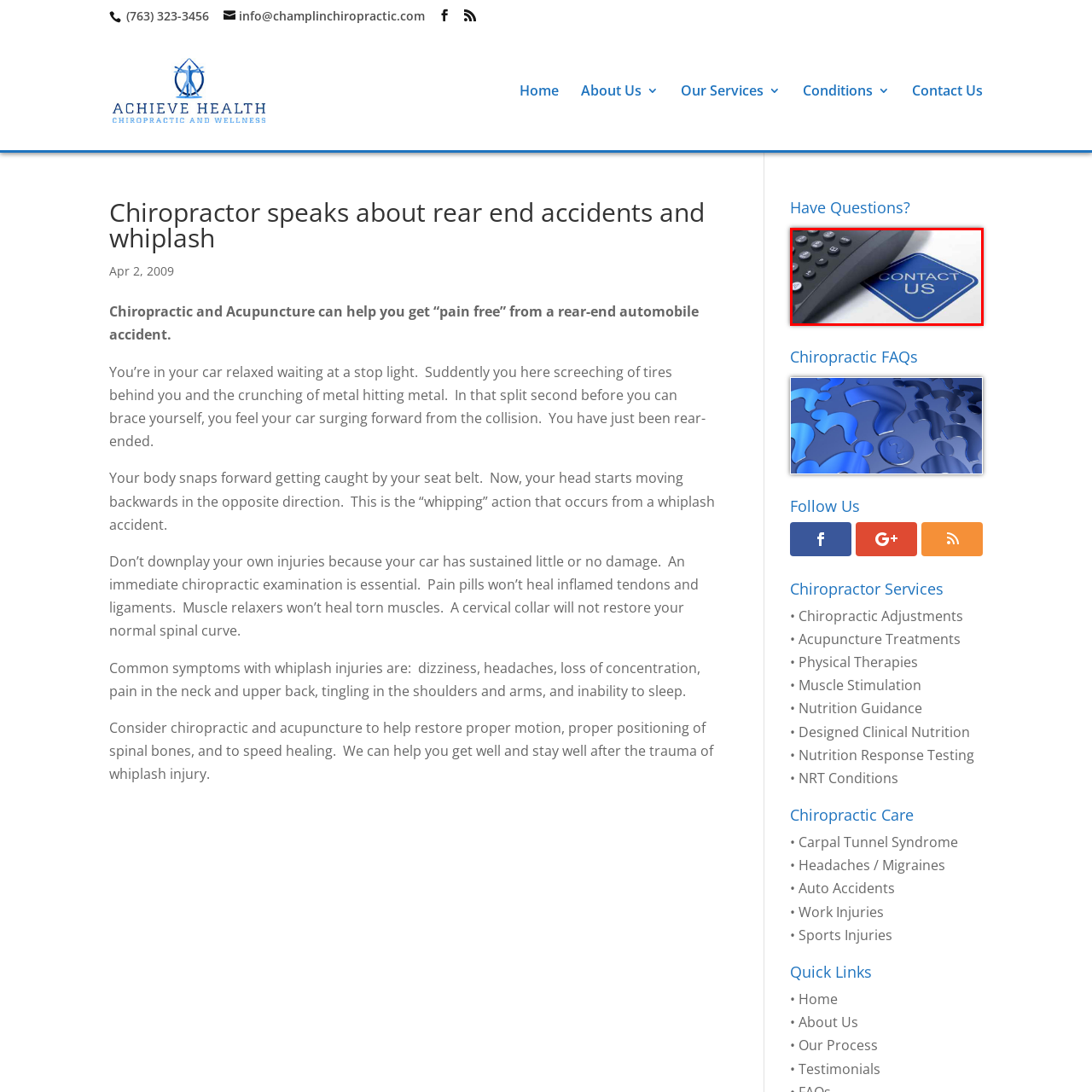What is the purpose of the telephone keypad?
Direct your attention to the area of the image outlined in red and provide a detailed response based on the visual information available.

The combination of the telephone keypad and the 'CONTACT US' card suggests that the purpose of the keypad is to encourage viewers to reach out for inquiries or appointments, aligning with the informational context regarding chiropractic services.